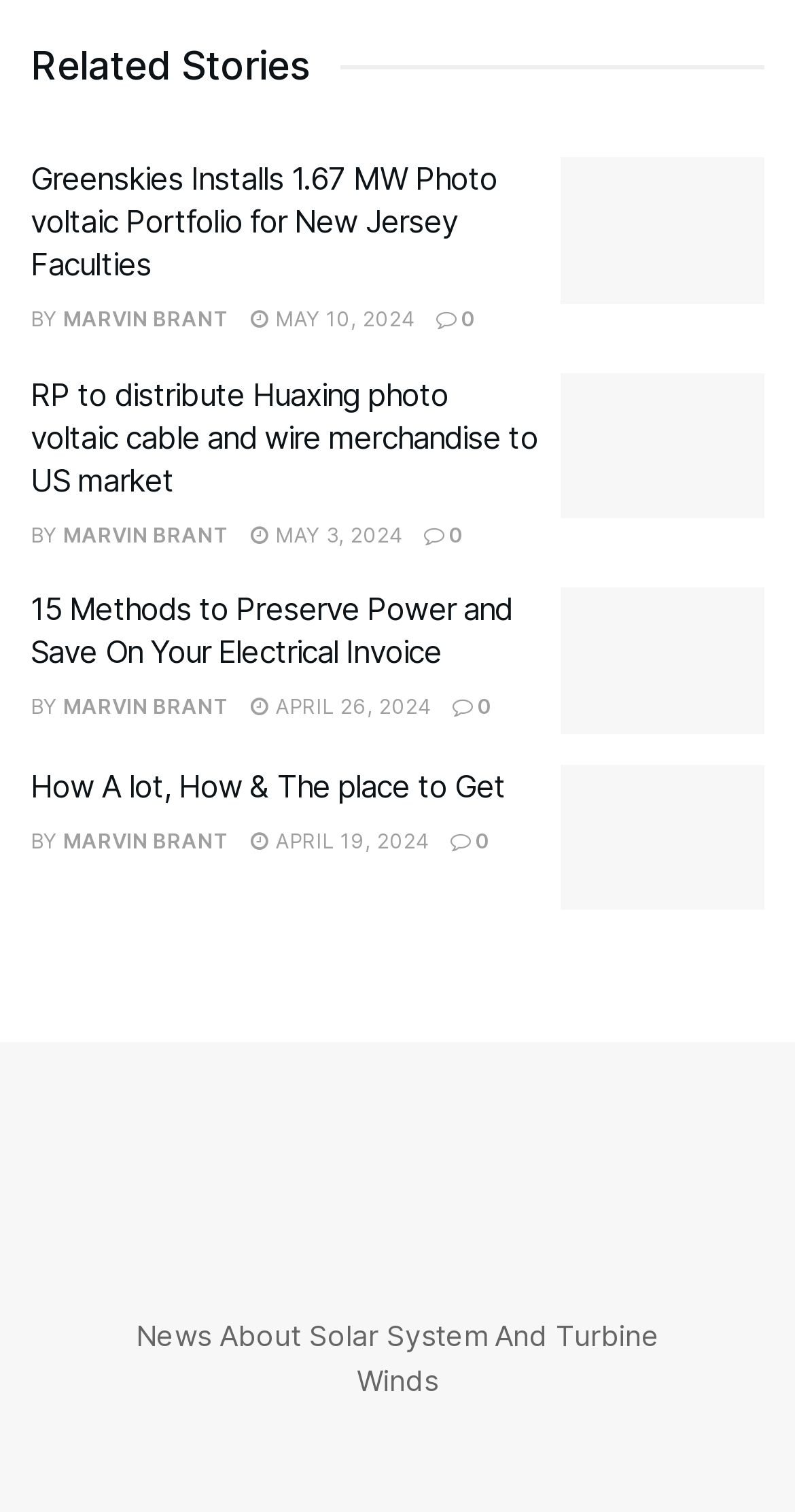Please identify the bounding box coordinates of the area that needs to be clicked to follow this instruction: "Click on 'Windy Solar'".

[0.141, 0.797, 0.859, 0.828]